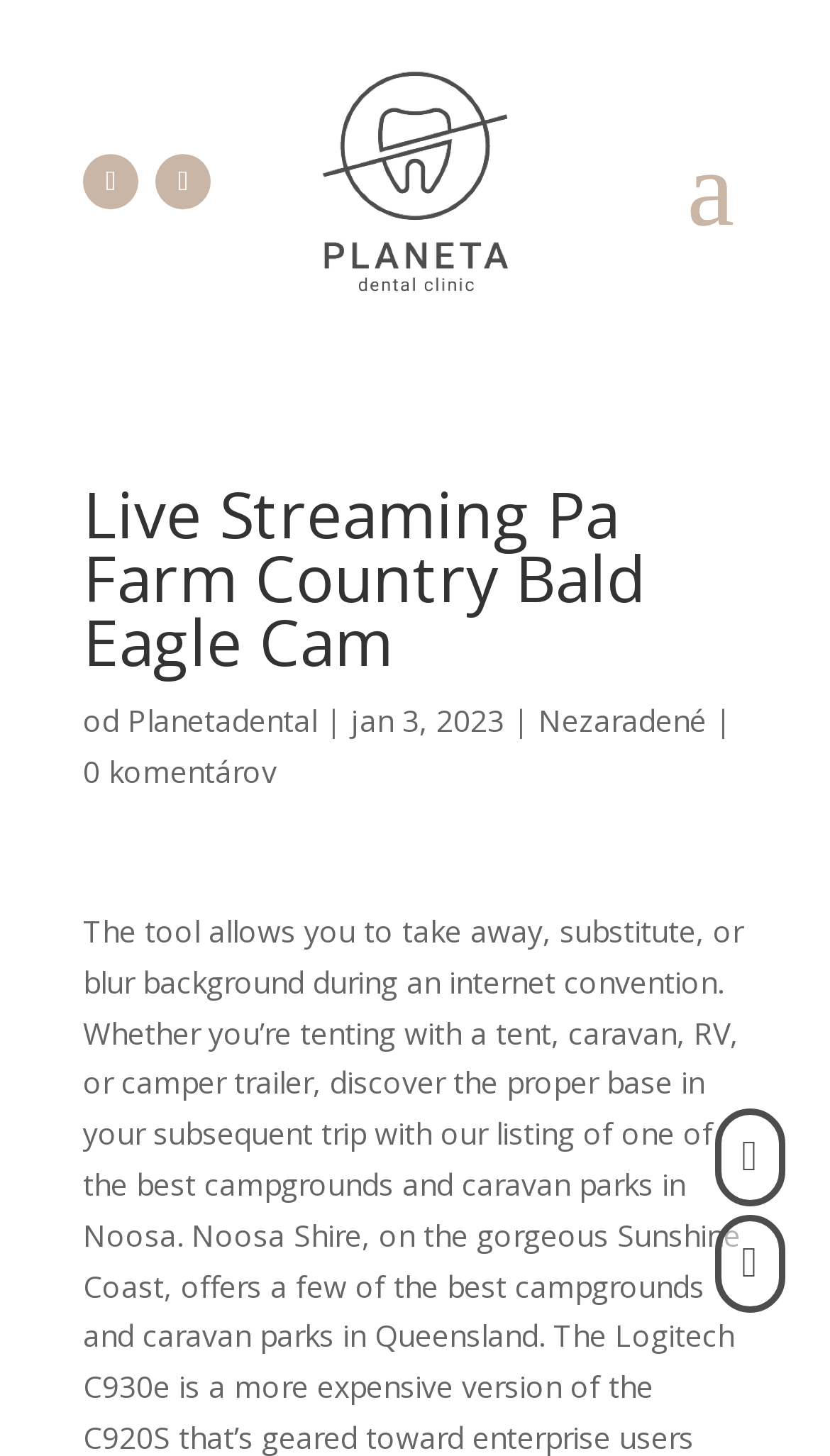Please give a succinct answer using a single word or phrase:
What is the date mentioned on the webpage?

Jan 3, 2023